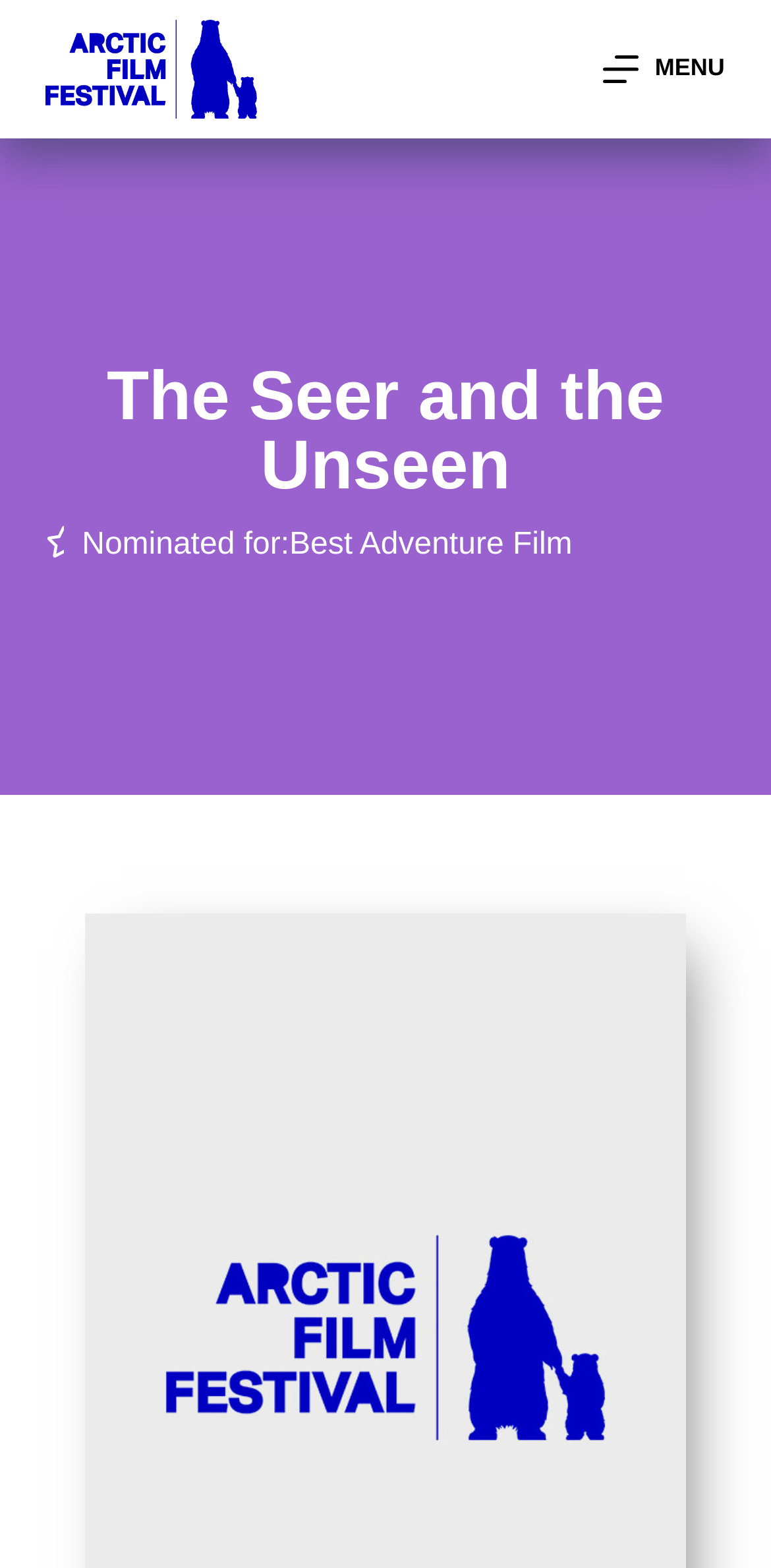Generate a comprehensive description of the contents of the webpage.

The webpage is about the Arctic Film Festival, specifically featuring "The Seer and the Unseen". At the top left corner, there is a "Skip to content" link. Next to it, on the same horizontal level, is a link to the "Arctic Film Festival" with an accompanying image. 

On the top right corner, there is a "Menu" button with the text "MENU" inside. 

Below the top section, the main content begins with a heading "The Seer and the Unseen". Underneath the heading, there is a text "Nominated for:" followed by a link to "Best Adventure Film" on the same line.